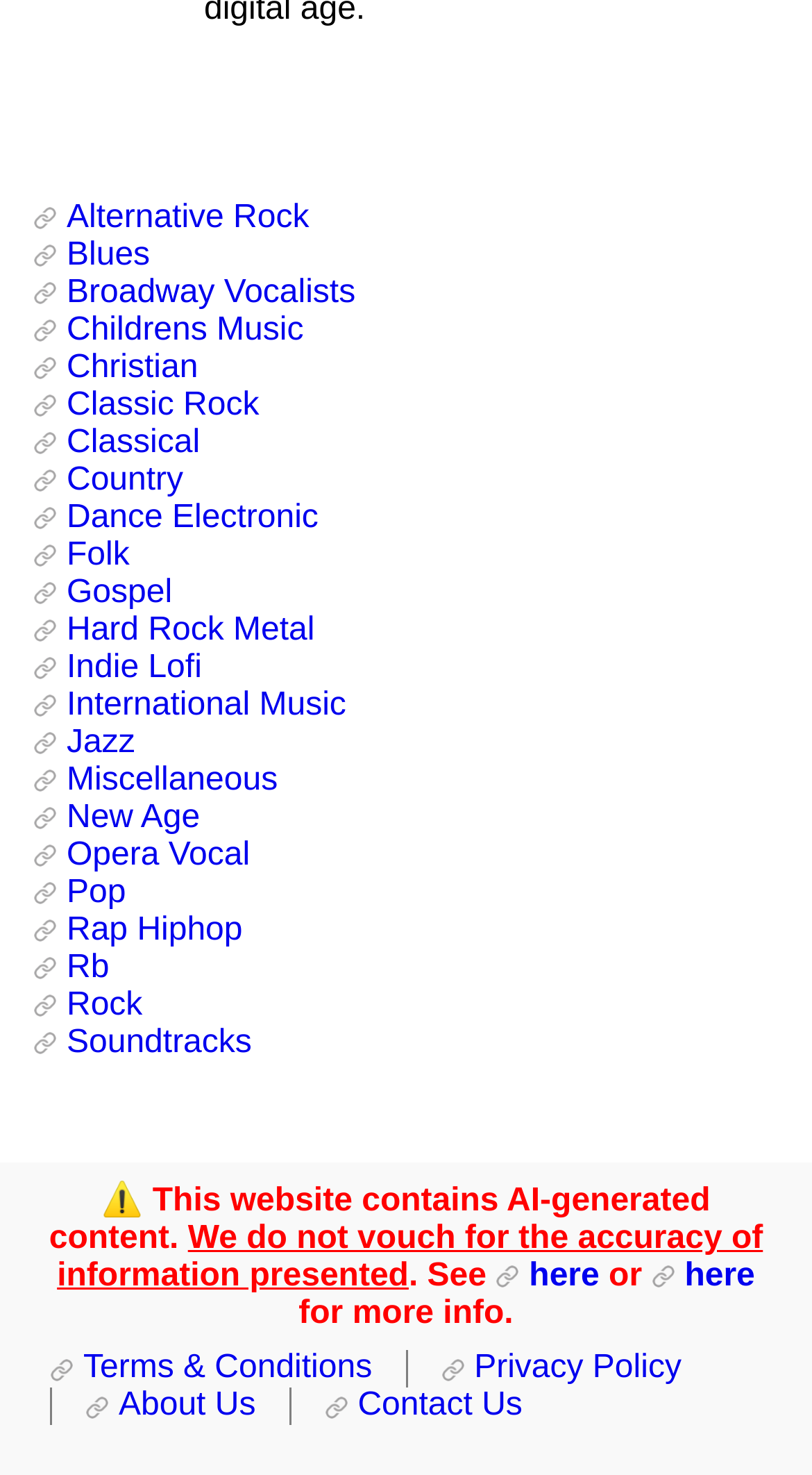How many links are there at the bottom of the page?
Please provide a single word or phrase based on the screenshot.

4